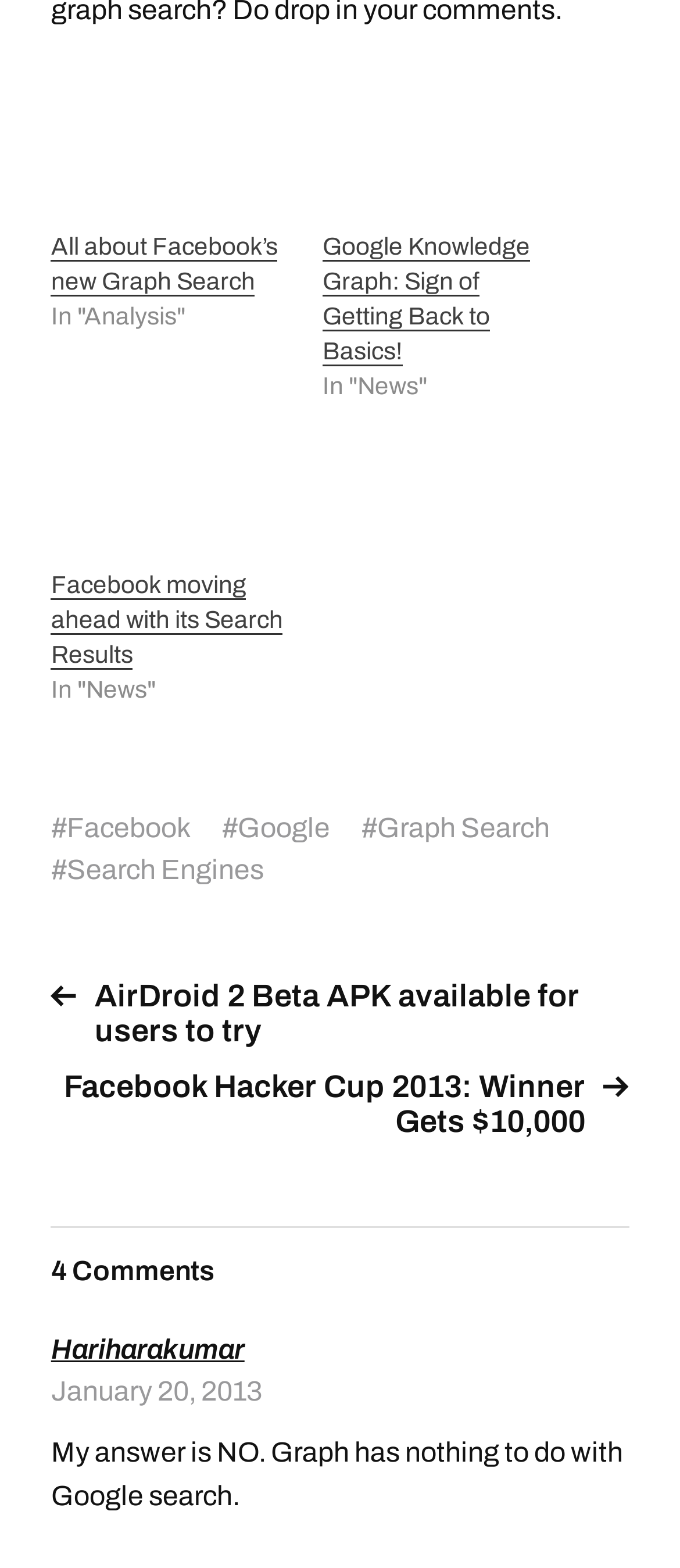What is the name of the person who commented on the webpage?
Please provide a detailed and thorough answer to the question.

The name of the person who commented on the webpage is 'Hariharakumar', which is located below the '4 Comments' heading.